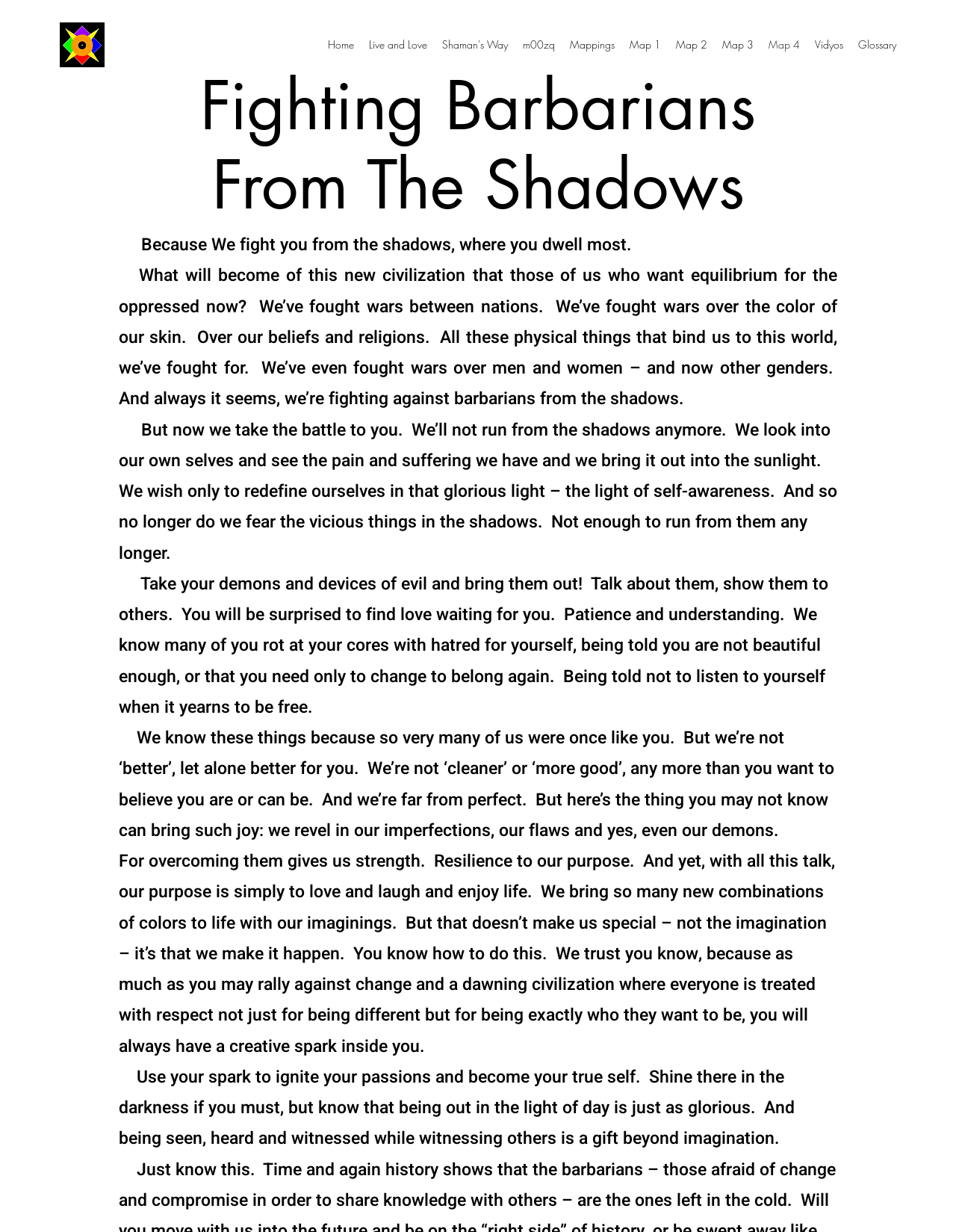What is the name of the poet?
From the image, provide a succinct answer in one word or a short phrase.

Paulie VonEdWærd